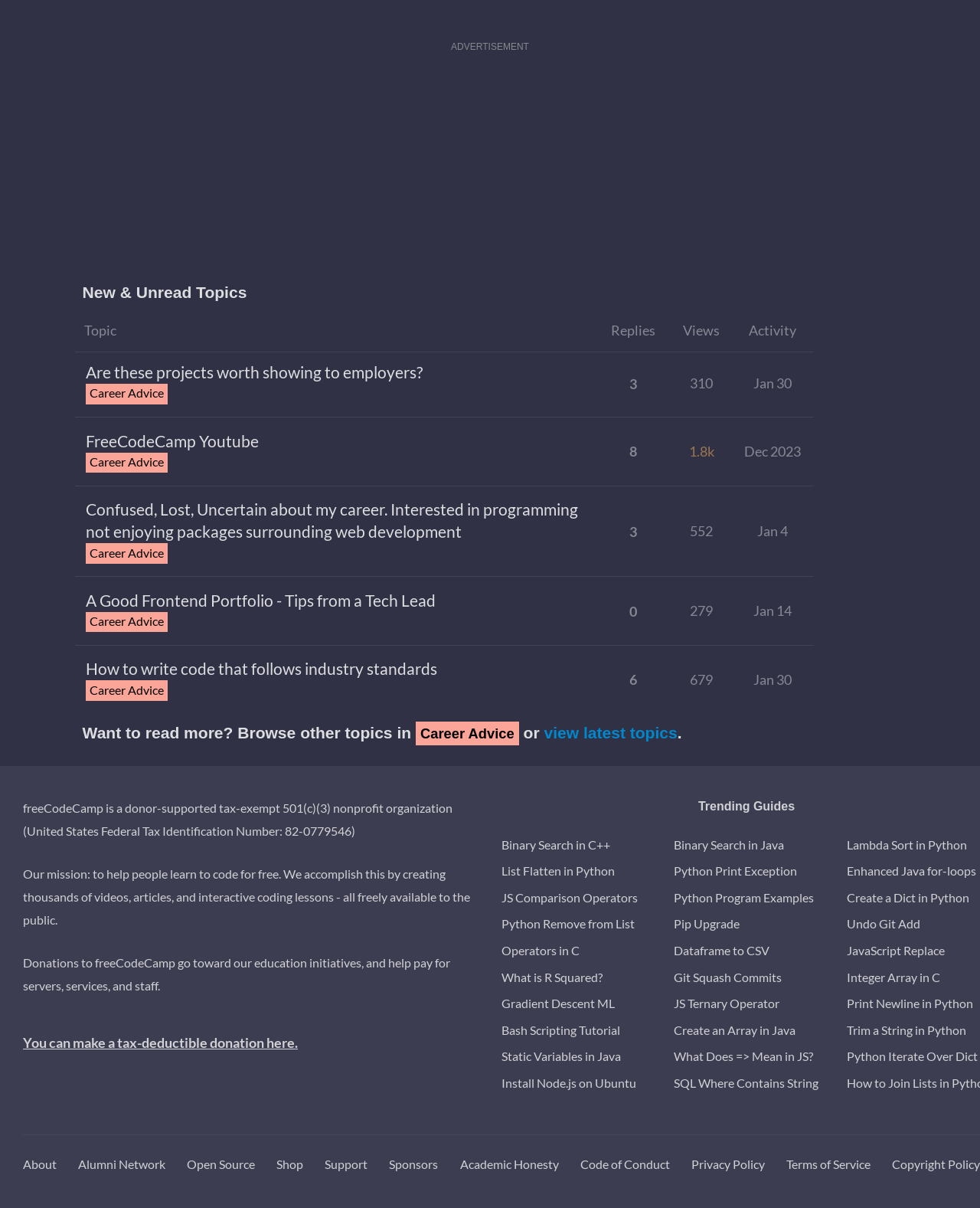What is the view count of the topic 'FreeCodeCamp Youtube Career Advice'?
Using the image as a reference, answer with just one word or a short phrase.

1840